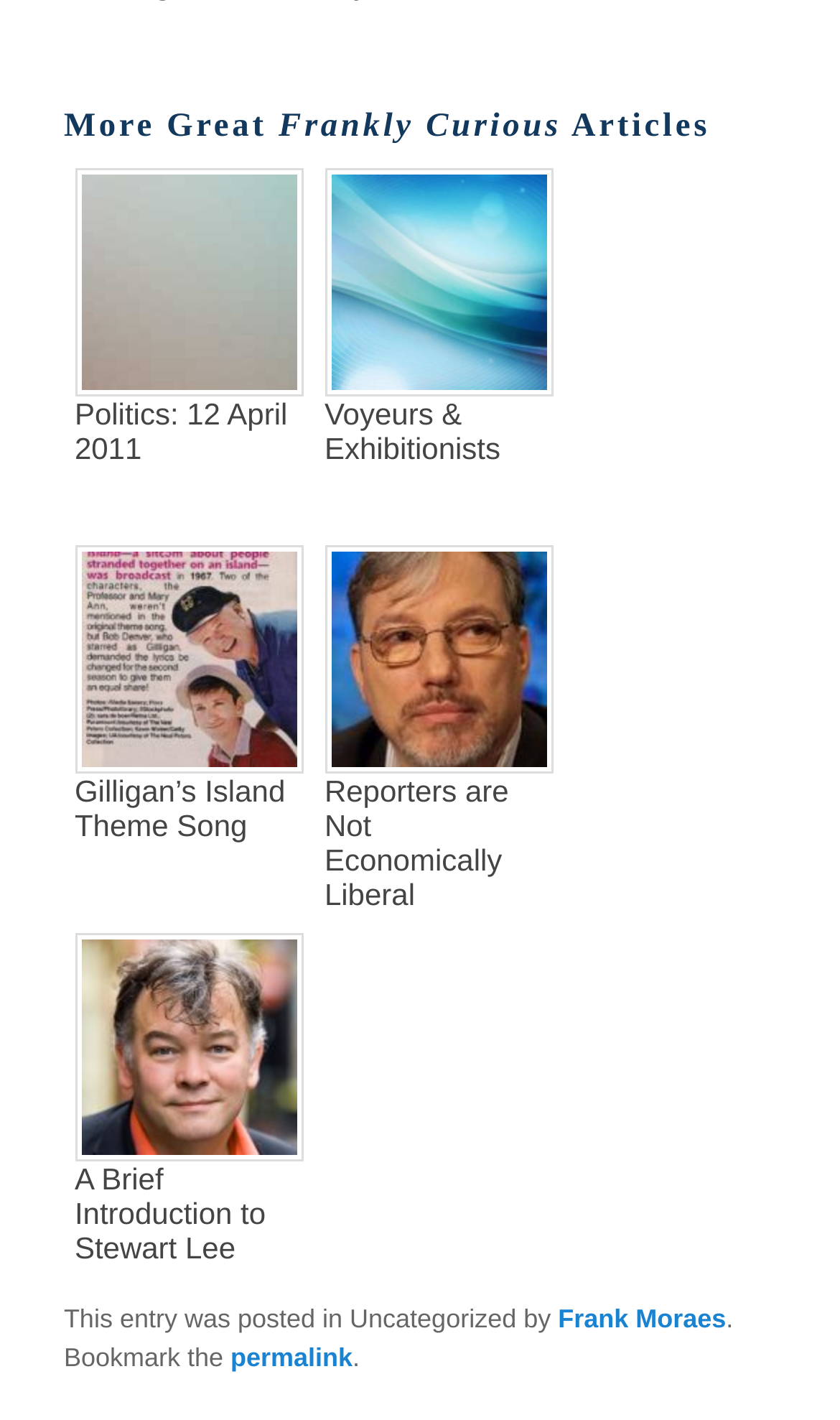Please specify the coordinates of the bounding box for the element that should be clicked to carry out this instruction: "Visit Frank Moraes' homepage". The coordinates must be four float numbers between 0 and 1, formatted as [left, top, right, bottom].

[0.664, 0.918, 0.864, 0.94]